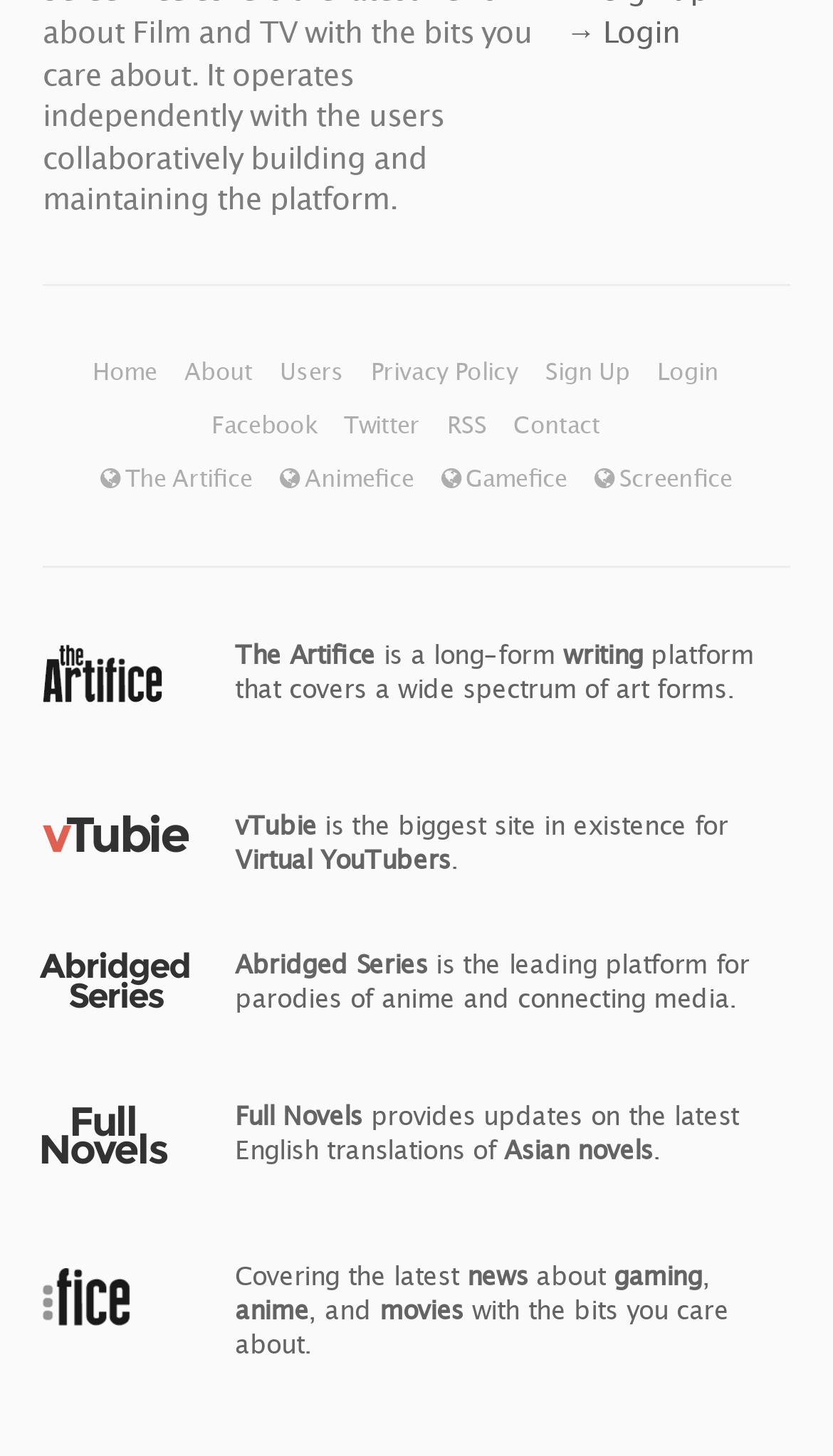How many social media links are available?
Refer to the image and give a detailed answer to the question.

I counted the number of social media links available on the webpage, which are Facebook, Twitter, RSS, and Contact, totaling 4 links.